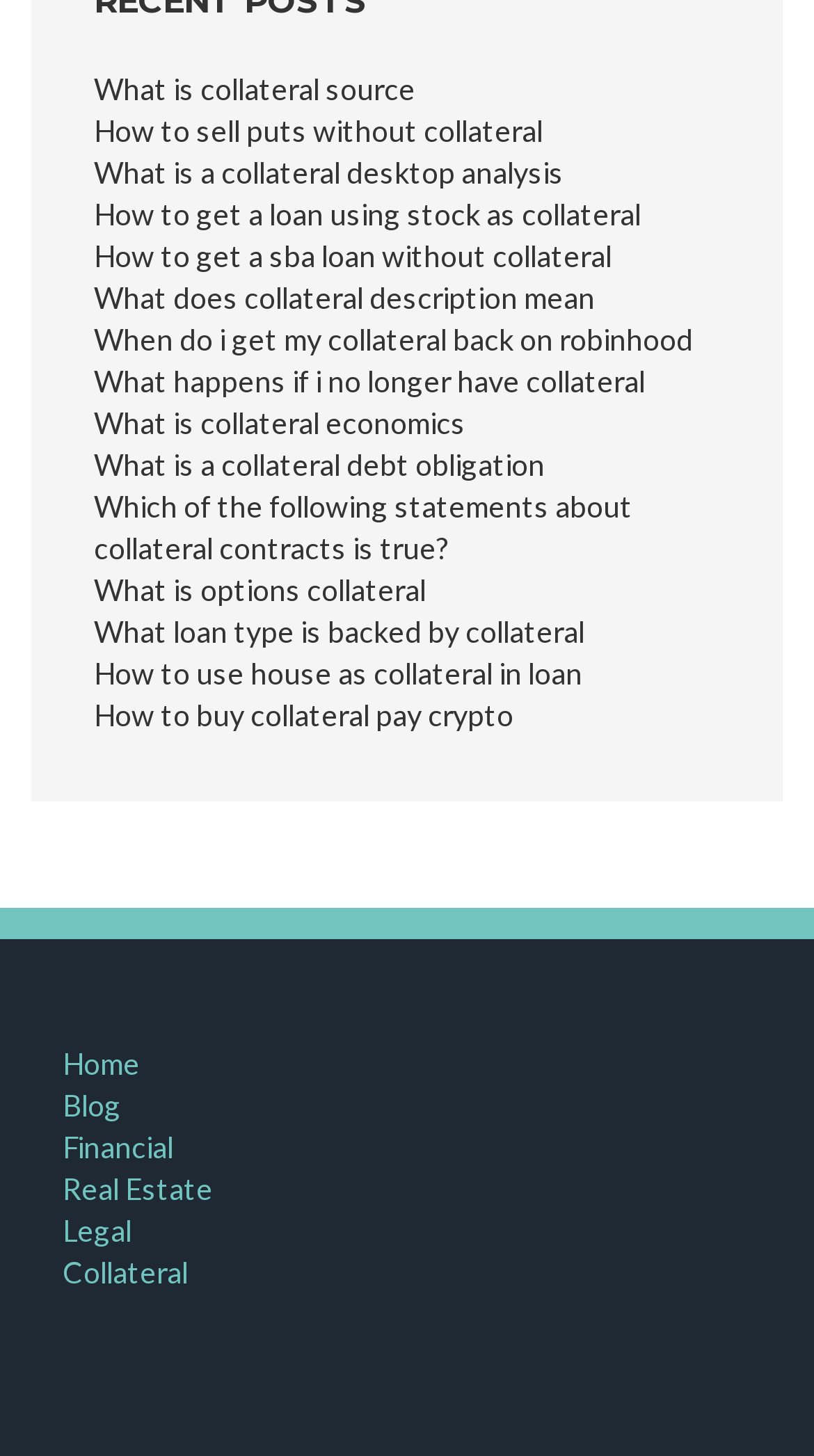Please pinpoint the bounding box coordinates for the region I should click to adhere to this instruction: "View financial information".

[0.077, 0.775, 0.213, 0.8]